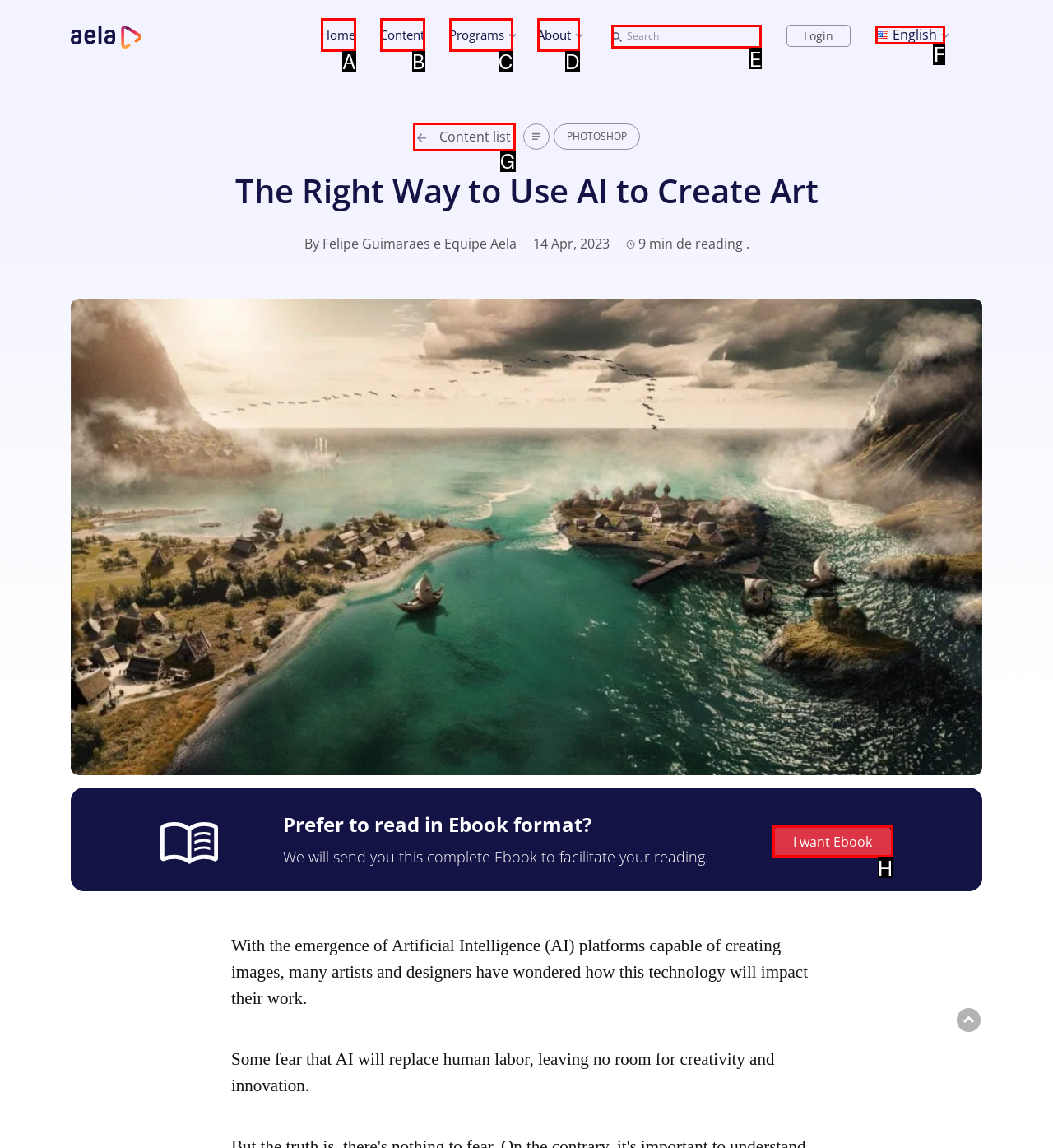Tell me which option I should click to complete the following task: Search for something
Answer with the option's letter from the given choices directly.

E